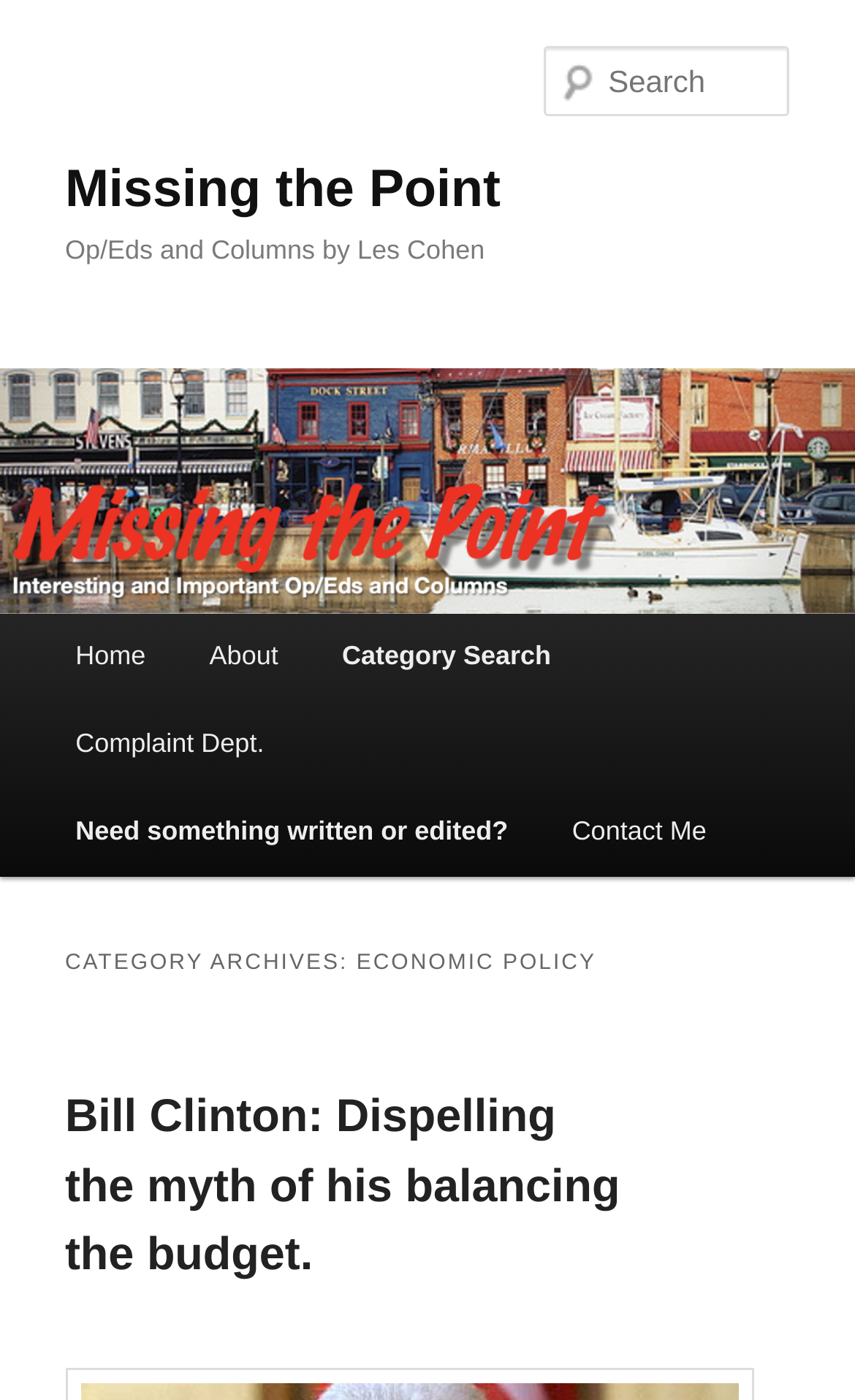Summarize the webpage with a detailed and informative caption.

The webpage is about Economic Policy, specifically focusing on the topic "Missing the Point". At the top, there are two "Skip to" links, one for primary content and one for secondary content, positioned at the very top left corner of the page. 

Below these links, there is a large heading that reads "Missing the Point", which takes up most of the width of the page. Within this heading, there is a smaller link with the same text. 

Next to the heading, there is another heading that reads "Op/Eds and Columns by Les Cohen", which is slightly smaller in size. 

On the left side of the page, there is a large link that also reads "Missing the Point", accompanied by an image of the same name. This link and image combination takes up a significant portion of the page's height.

On the top right side of the page, there is a search textbox with a label "Search". 

Below the search box, there is a main menu section with several links, including "Home", "About", "Category Search", "Complaint Dept.", "Need something written or edited?", and "Contact Me". These links are arranged horizontally and take up a significant portion of the page's width.

Further down the page, there is a section with a heading "CATEGORY ARCHIVES: ECONOMIC POLICY". Within this section, there is a subheading "Bill Clinton: Dispelling the myth of his balancing the budget.", which is accompanied by a link with the same text.